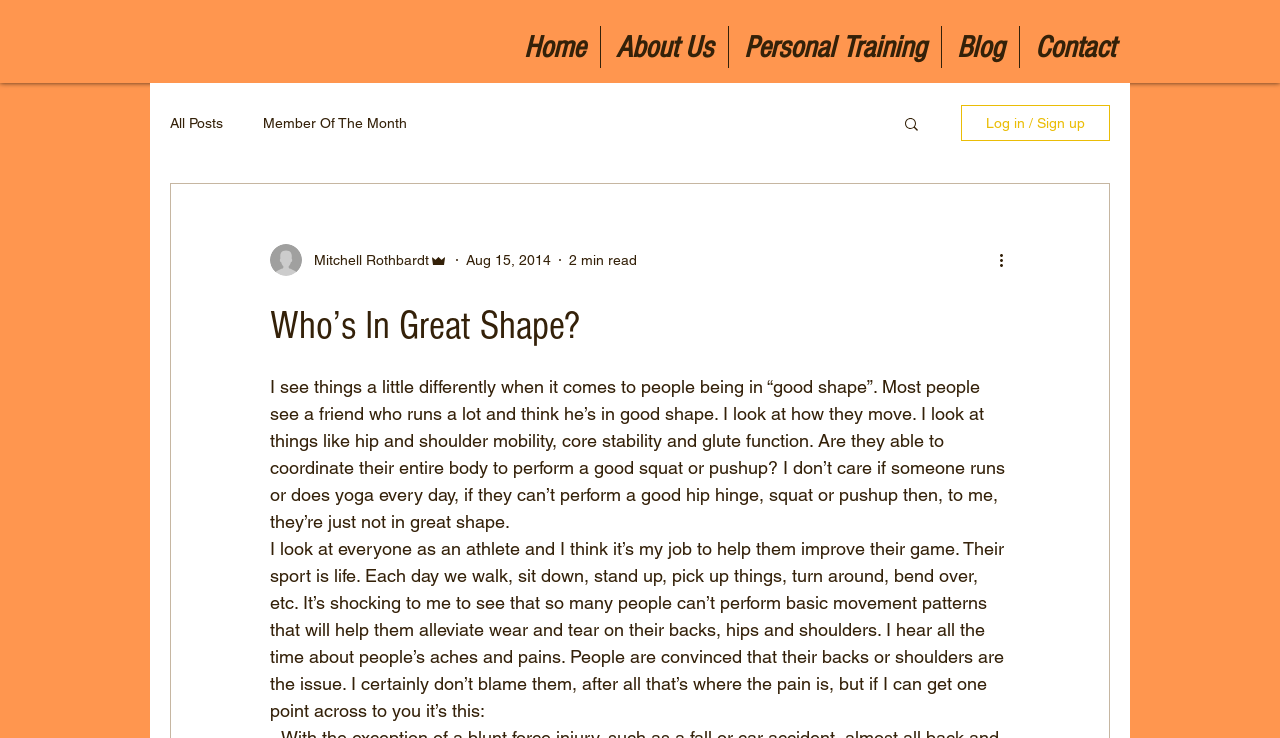Locate the bounding box coordinates of the element that should be clicked to fulfill the instruction: "Search for something".

[0.705, 0.156, 0.72, 0.184]